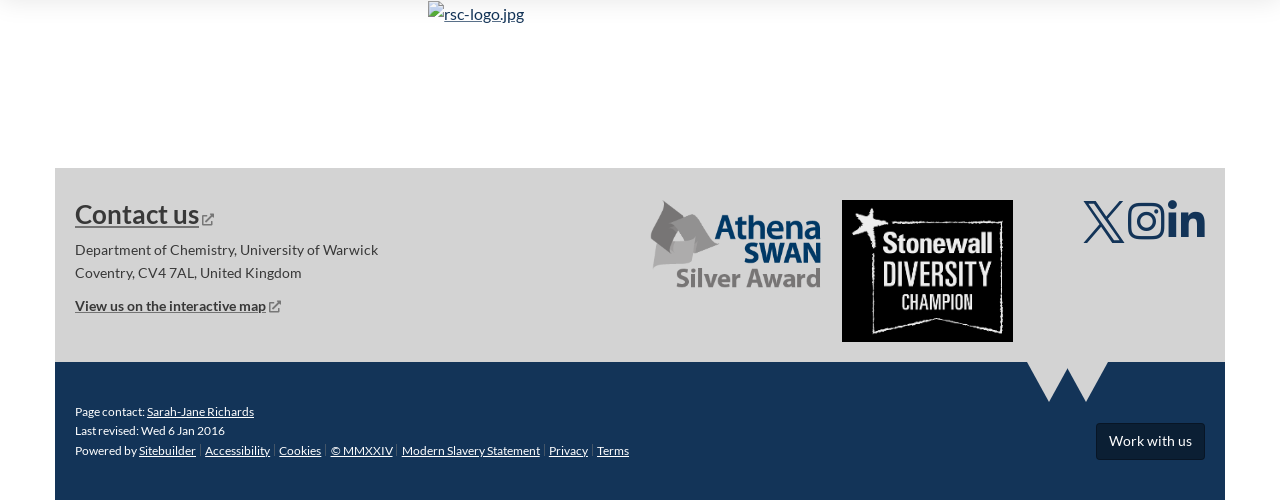What is the name of the platform that powers the site?
Please answer the question with as much detail as possible using the screenshot.

I found the answer by looking at the link element that says 'Sitebuilder' and is associated with the text 'Powered by'.